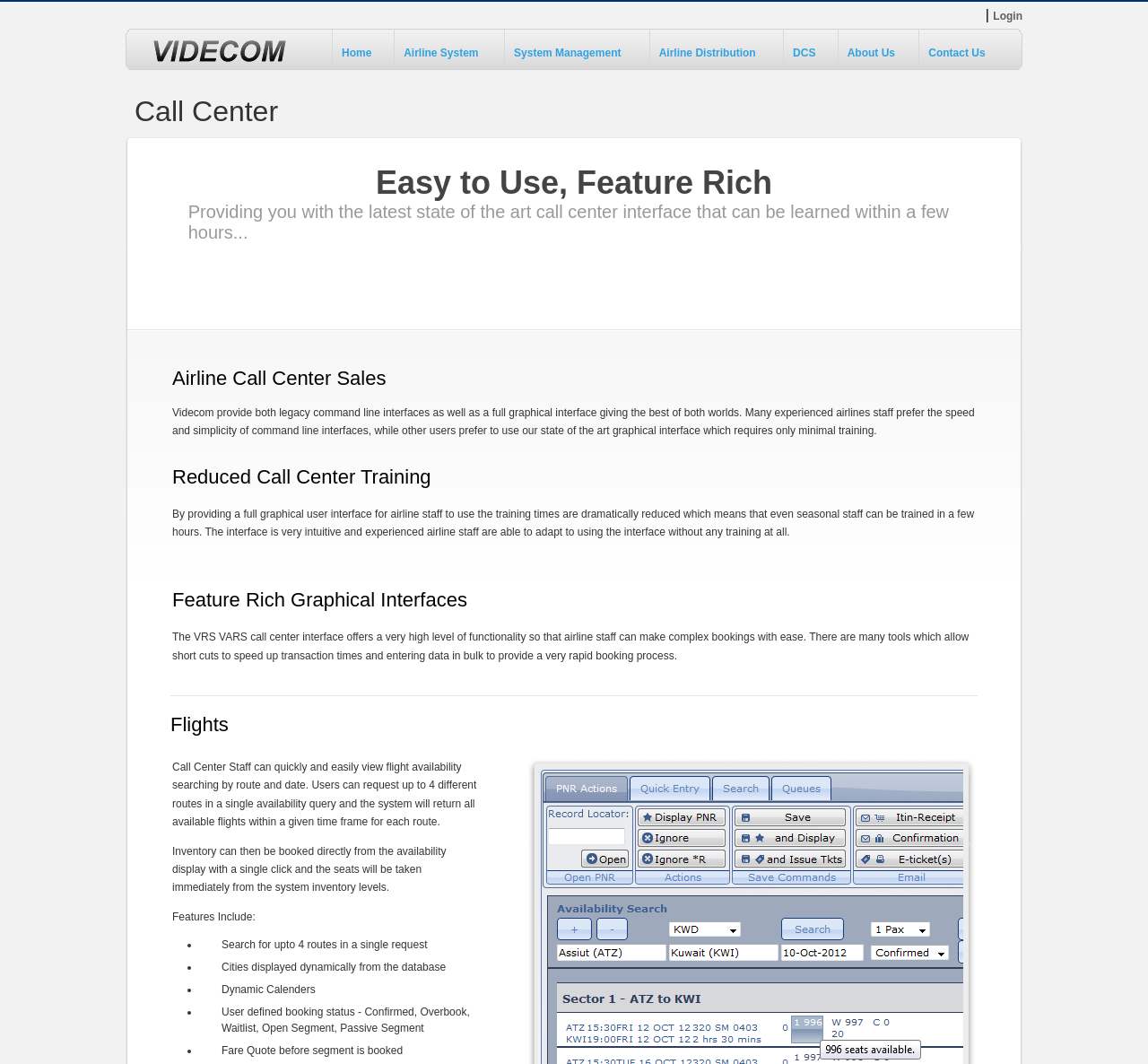Determine the bounding box coordinates of the section I need to click to execute the following instruction: "go to Home". Provide the coordinates as four float numbers between 0 and 1, i.e., [left, top, right, bottom].

[0.298, 0.044, 0.324, 0.056]